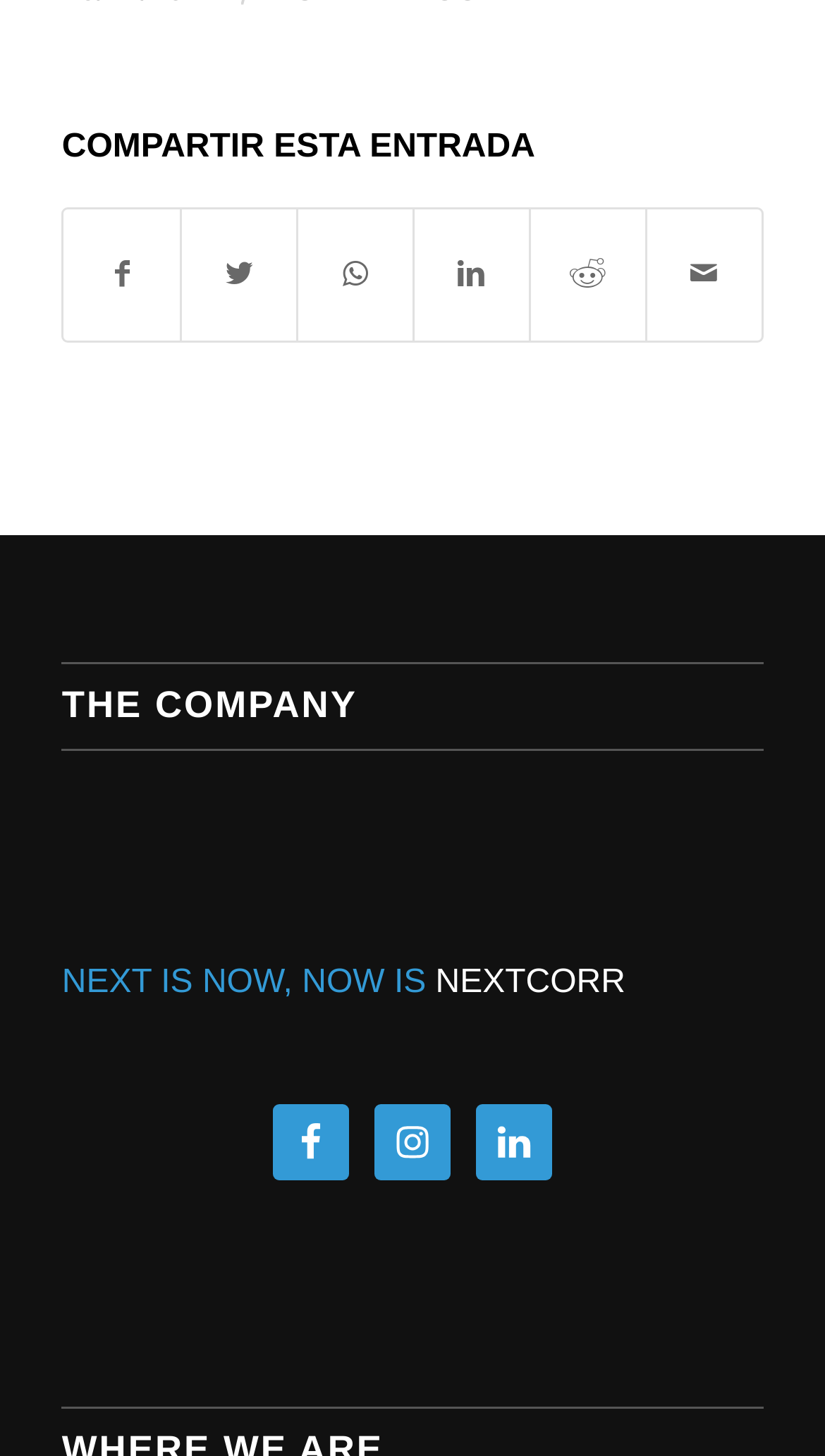Determine the bounding box coordinates of the target area to click to execute the following instruction: "Share on Facebook."

[0.078, 0.144, 0.218, 0.233]